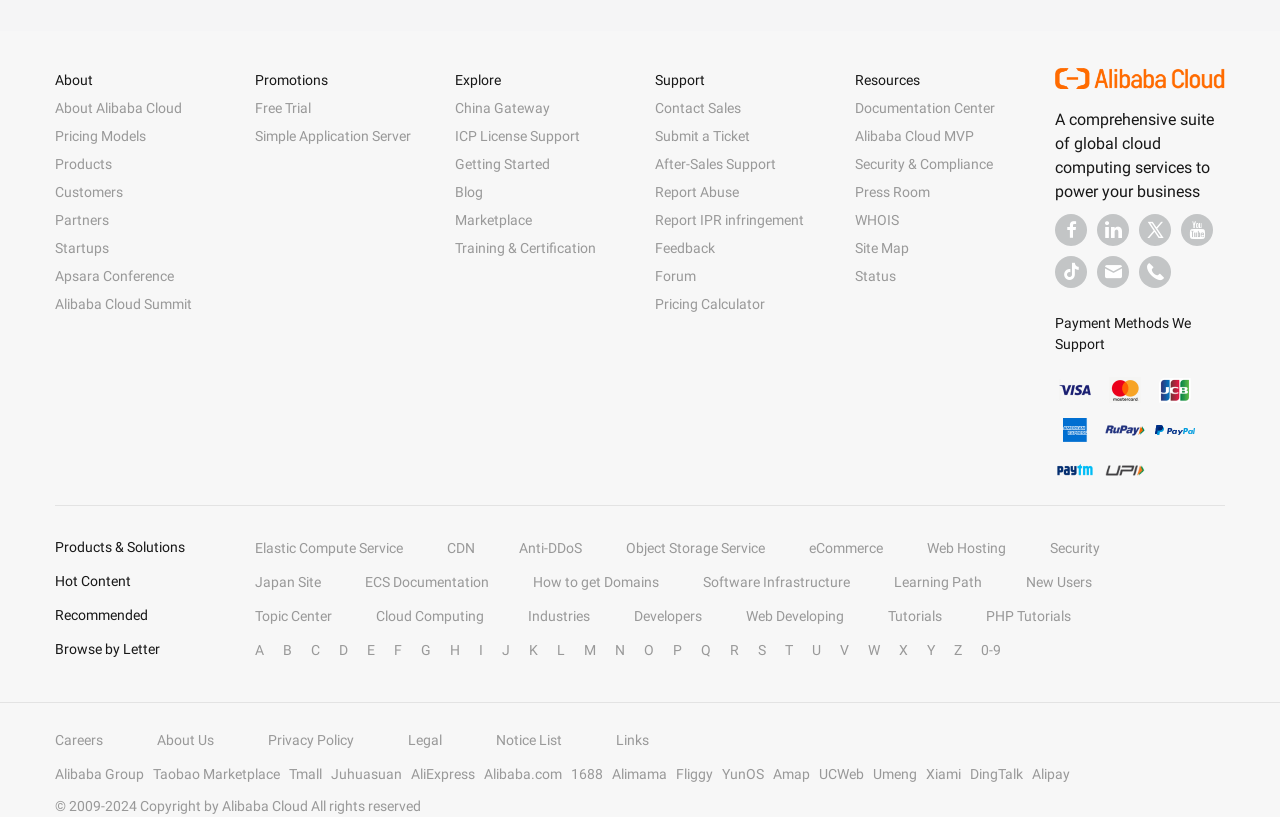Bounding box coordinates are given in the format (top-left x, top-left y, bottom-right x, bottom-right y). All values should be floating point numbers between 0 and 1. Provide the bounding box coordinate for the UI element described as: Anti-DDoS

[0.405, 0.66, 0.455, 0.68]